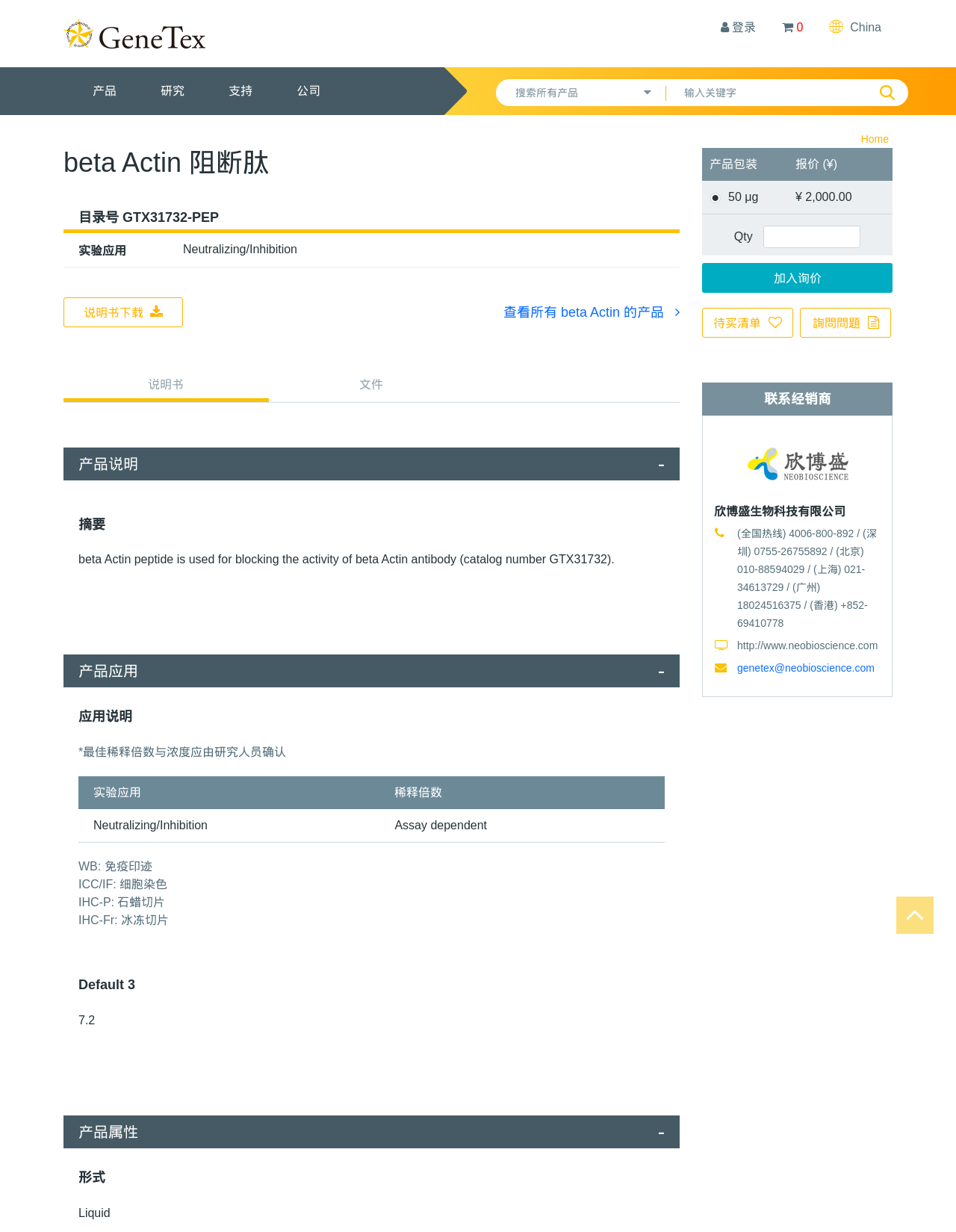How much does the 50 μg peptide cost?
Provide a well-explained and detailed answer to the question.

The price of the peptide can be found in the table under the '报价 (¥)' column, which lists the prices of different packaging options, including 50 μg for ¥ 2,000.00.